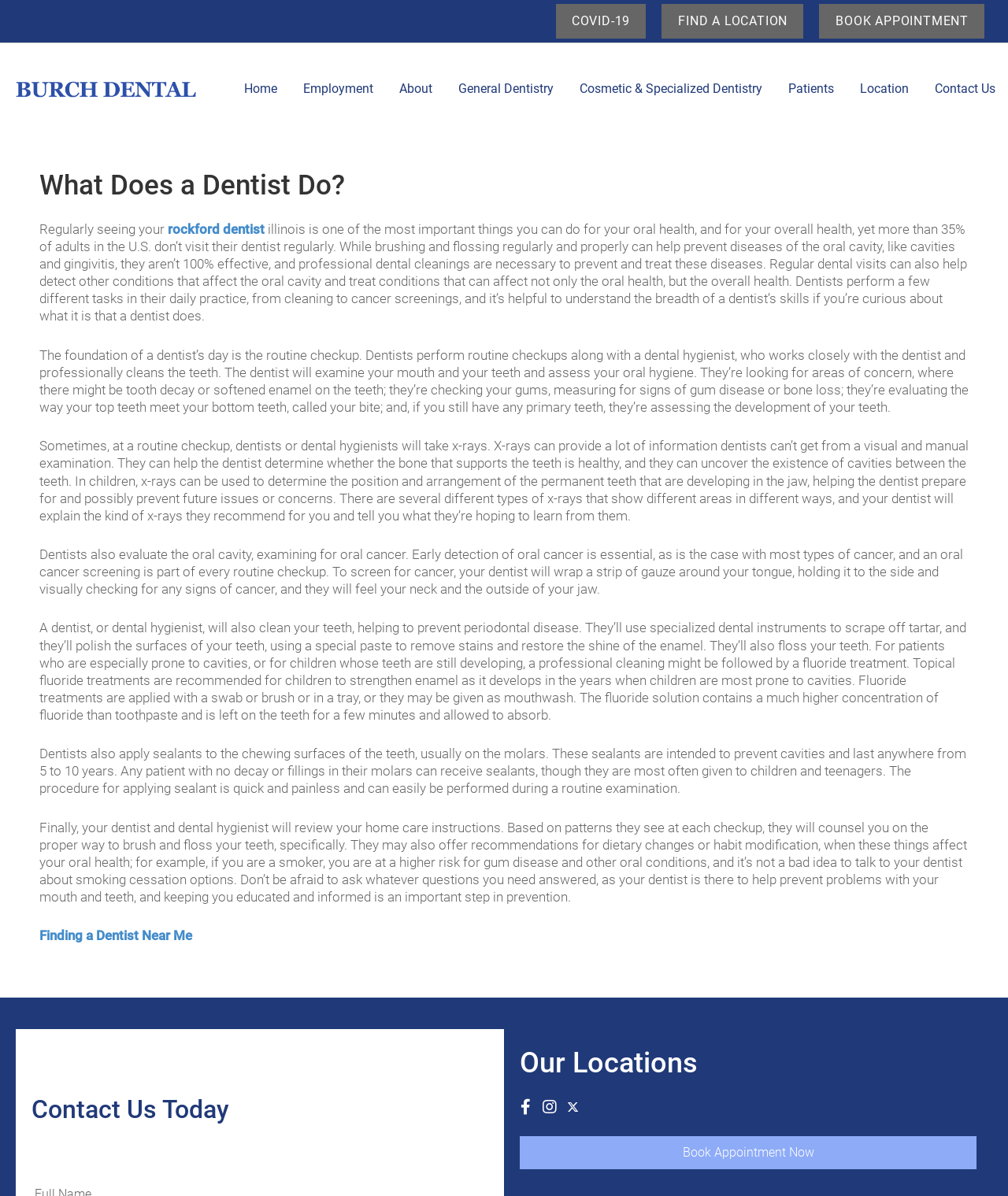Pinpoint the bounding box coordinates of the element that must be clicked to accomplish the following instruction: "Click the logo". The coordinates should be in the format of four float numbers between 0 and 1, i.e., [left, top, right, bottom].

[0.016, 0.067, 0.194, 0.08]